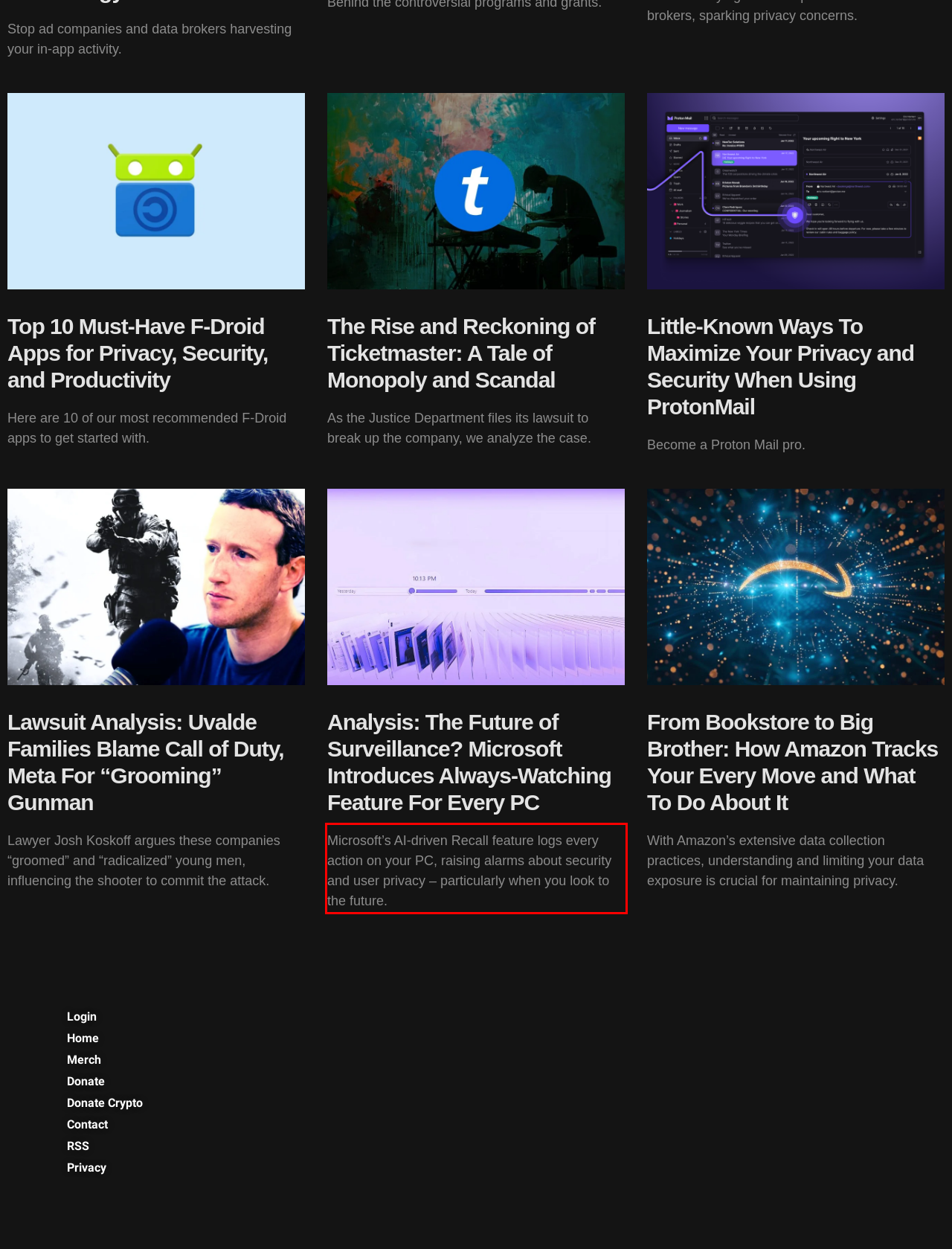Please examine the webpage screenshot and extract the text within the red bounding box using OCR.

Microsoft’s AI-driven Recall feature logs every action on your PC, raising alarms about security and user privacy – particularly when you look to the future.